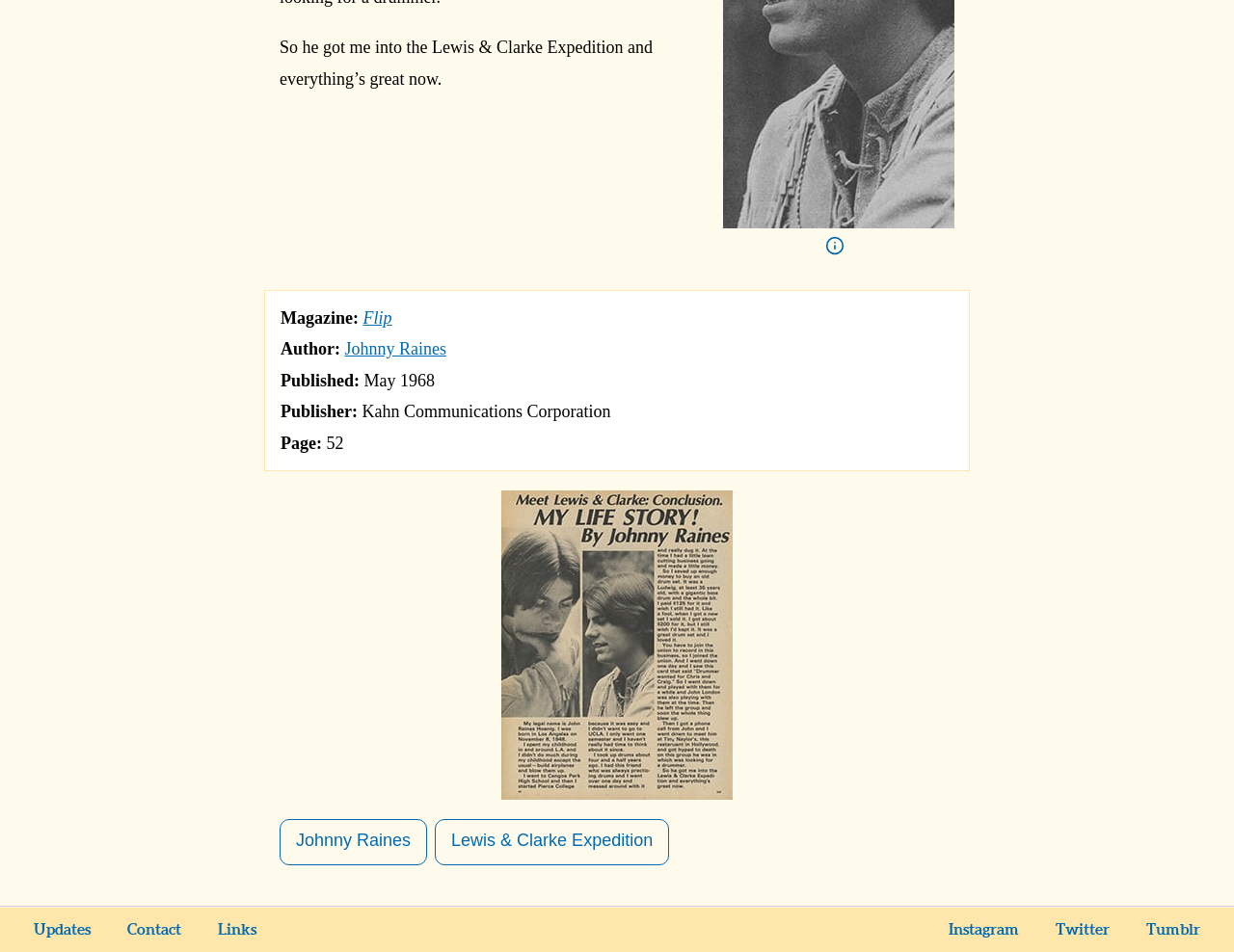What is the name of the expedition mentioned in the article?
Based on the screenshot, provide your answer in one word or phrase.

Lewis & Clarke Expedition